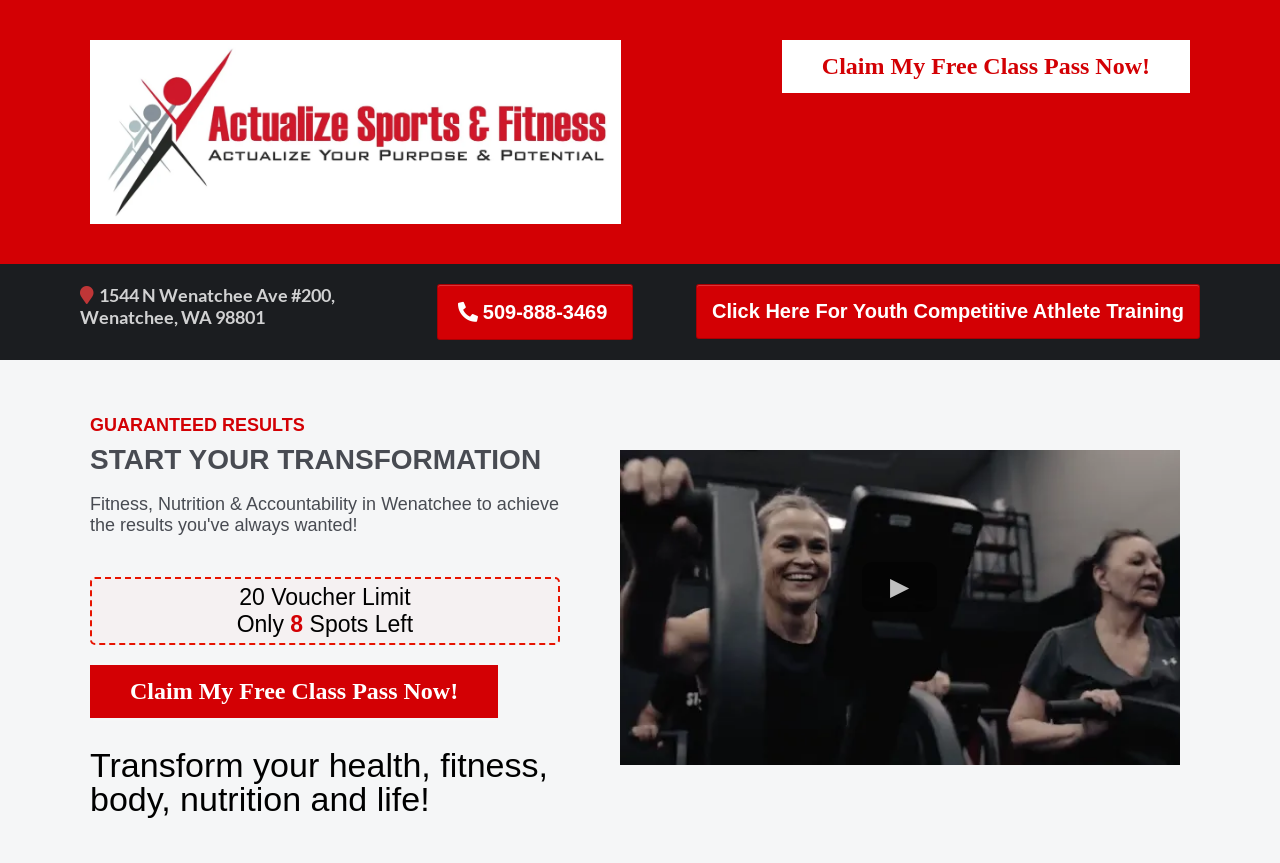Illustrate the webpage thoroughly, mentioning all important details.

The webpage is about Transformation Fitness, specifically Actualize Sports & Fitness. At the top, there is a prominent call-to-action link "Claim My Free Class Pass Now!" that takes up a significant portion of the width. Below it, on the left side, is the address "1544 N Wenatchee Ave #200, Wenatchee, WA 98801" in a smaller font. Next to the address is a phone number "509-888-3469" in the form of a link.

On the right side of the address and phone number is another link "Click Here For Youth Competitive Athlete Training". Further down, there are three headings in a row, starting with "GUARANTEED RESULTS", followed by "START YOUR TRANSFORMATION", and then "20 Voucher Limit Only 8 Spots Left". These headings are centered and take up a significant portion of the width.

Below these headings, there is another "Claim My Free Class Pass Now!" link, similar to the one at the top. Finally, at the bottom, there is a heading that reads "Transform your health, fitness, body, nutrition and life!", which is also centered and takes up a significant portion of the width. Overall, the webpage is focused on promoting fitness classes and services, with a strong emphasis on transformation and results.